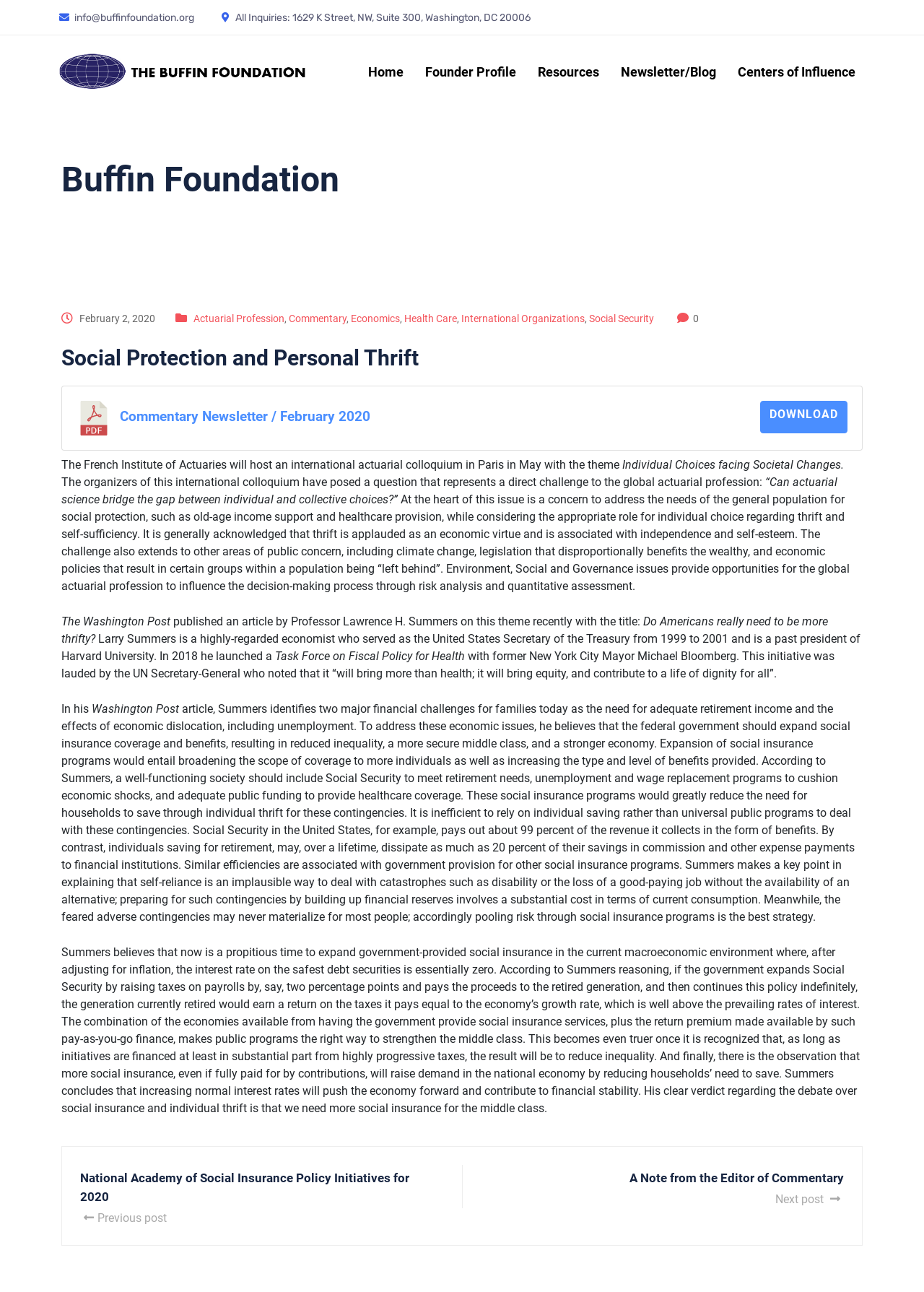Identify and provide the text of the main header on the webpage.

Social Protection and Personal Thrift